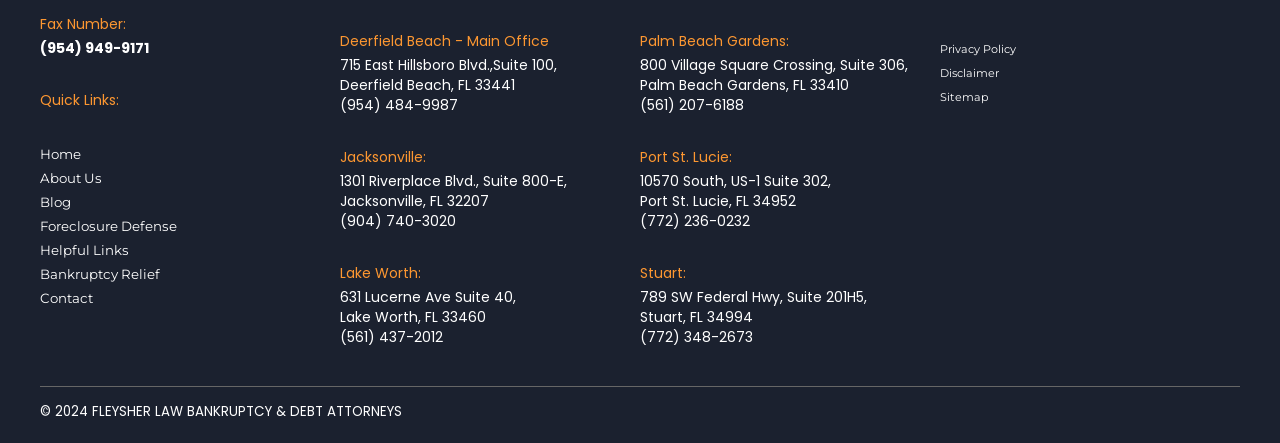Answer the question below with a single word or a brief phrase: 
What is the copyright year mentioned at the bottom of the webpage?

2024